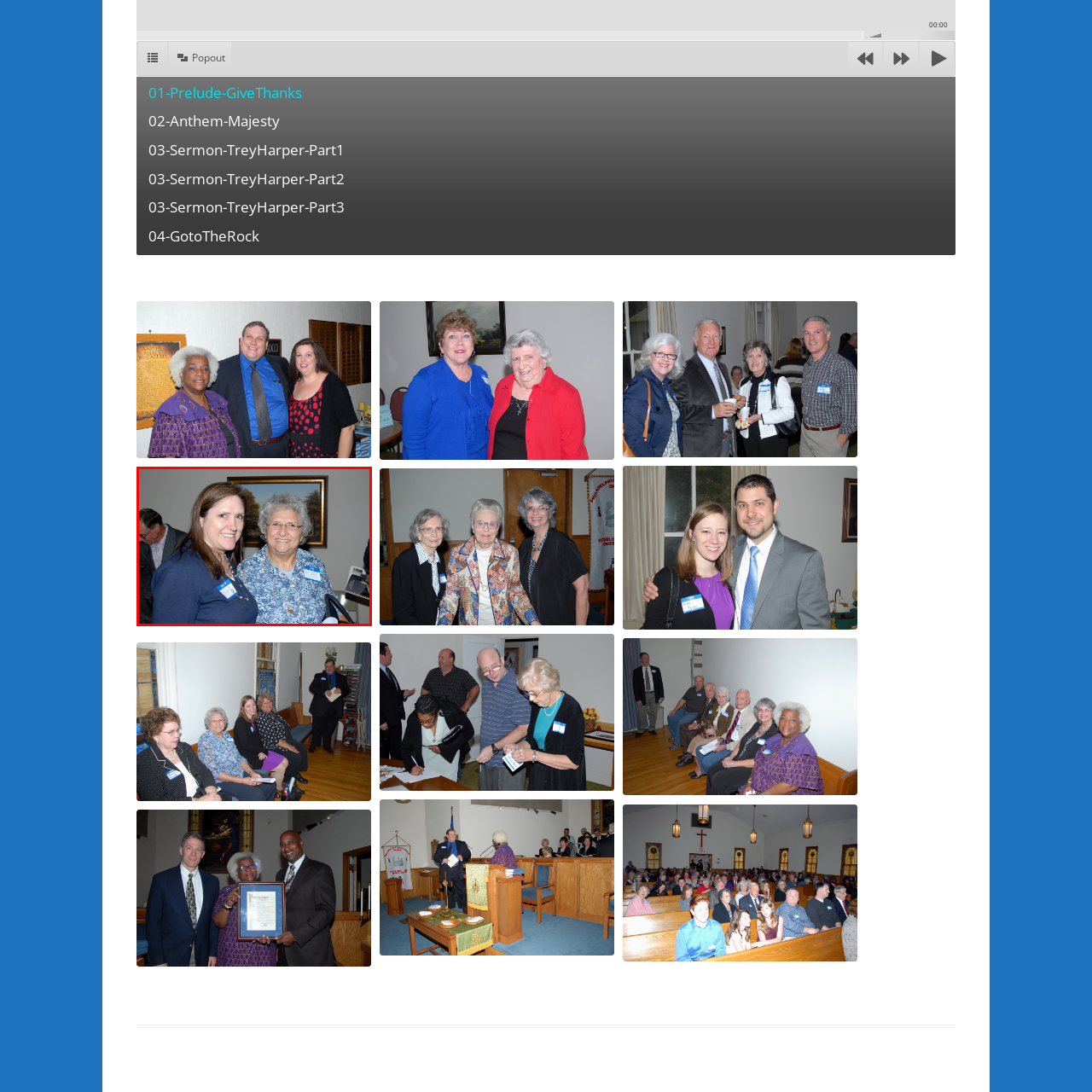Look closely at the image within the red bounding box, How many women are standing close together? Respond with a single word or short phrase.

Two